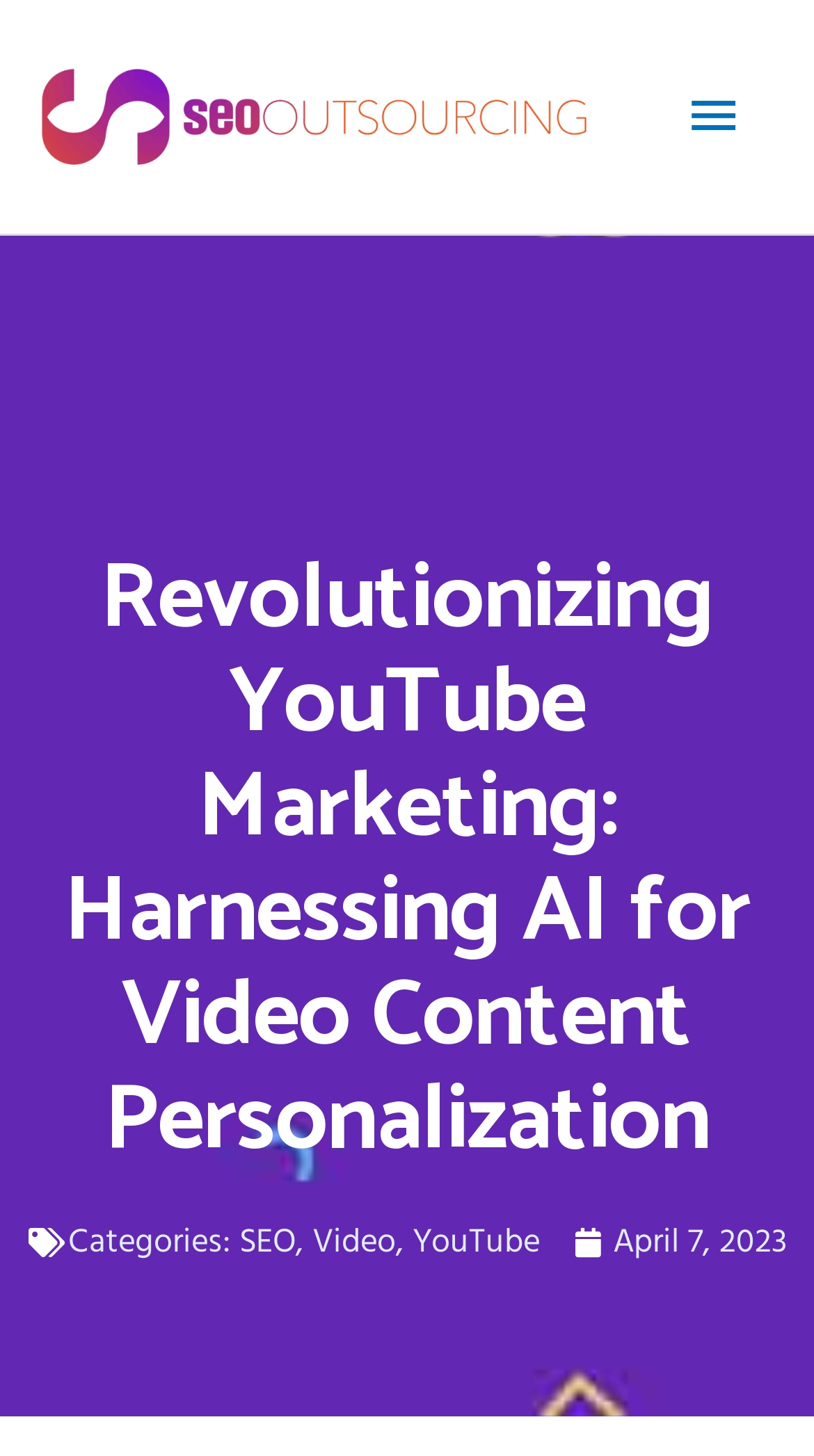What is the company name displayed on the top left?
Please craft a detailed and exhaustive response to the question.

I found the company name by looking at the top left corner of the webpage, where I saw a link and an image with the same text 'SEO Outsourcing LLC'.